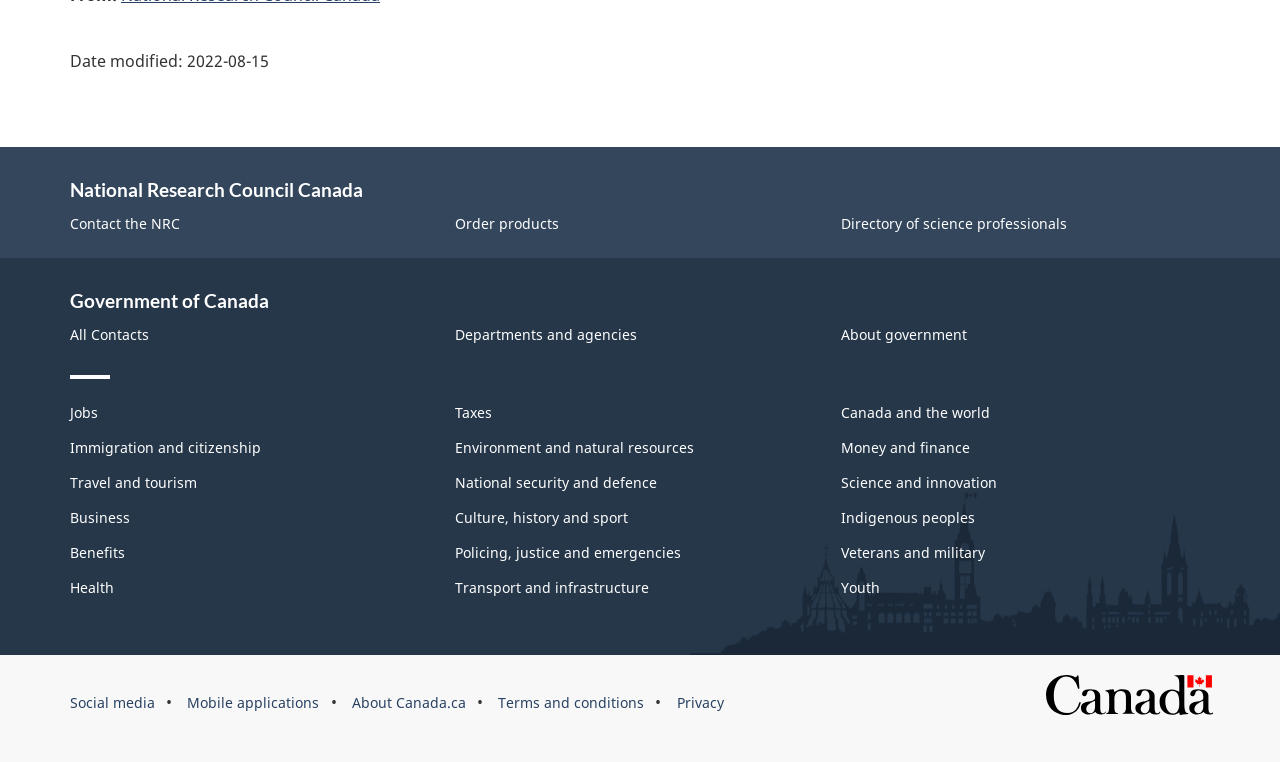Identify the bounding box coordinates of the area that should be clicked in order to complete the given instruction: "Go to About government". The bounding box coordinates should be four float numbers between 0 and 1, i.e., [left, top, right, bottom].

[0.055, 0.426, 0.116, 0.451]